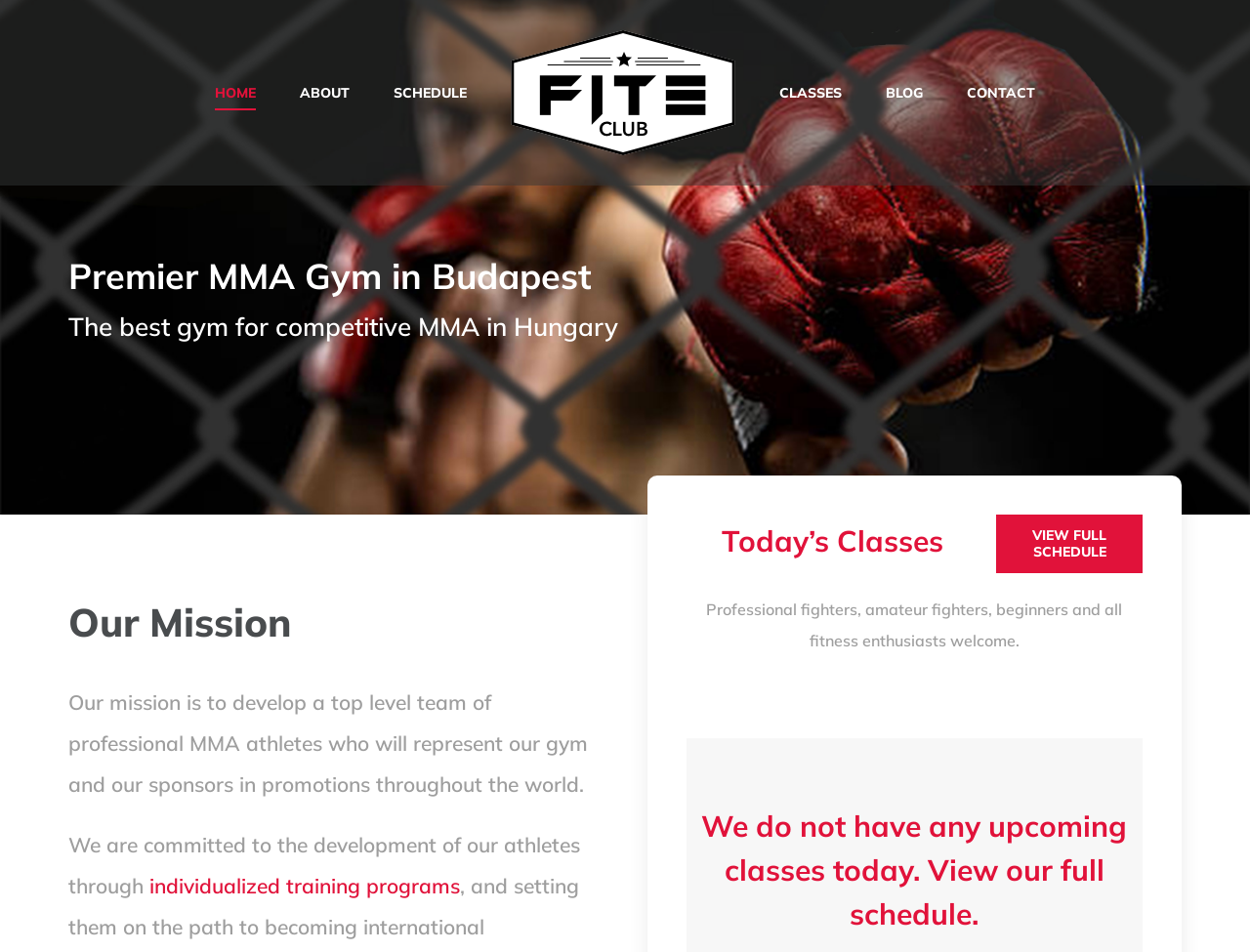Answer briefly with one word or phrase:
What is the mission of the gym?

Develop top level MMA athletes